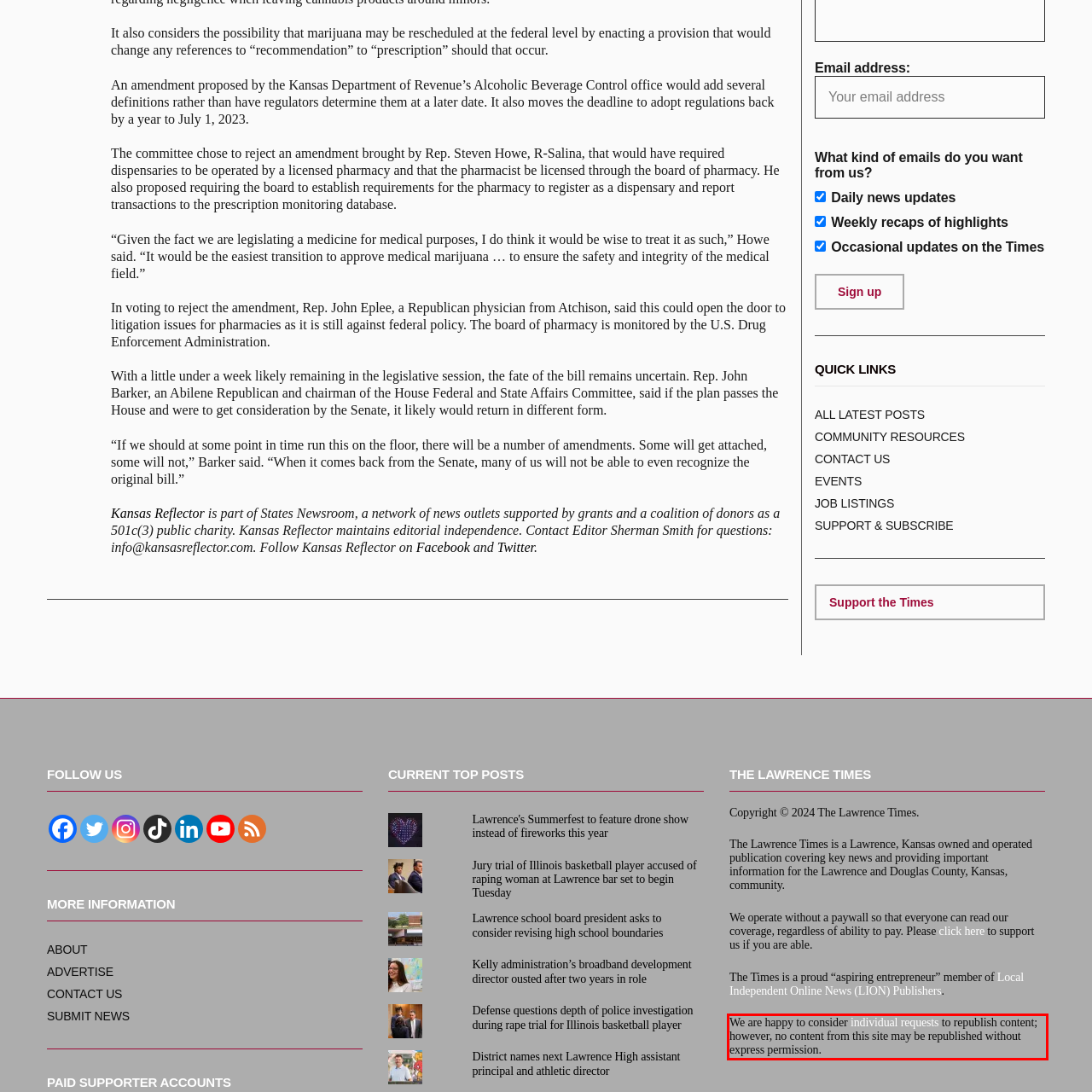Look at the provided screenshot of the webpage and perform OCR on the text within the red bounding box.

We are happy to consider individual requests to republish content; however, no content from this site may be republished without express permission.